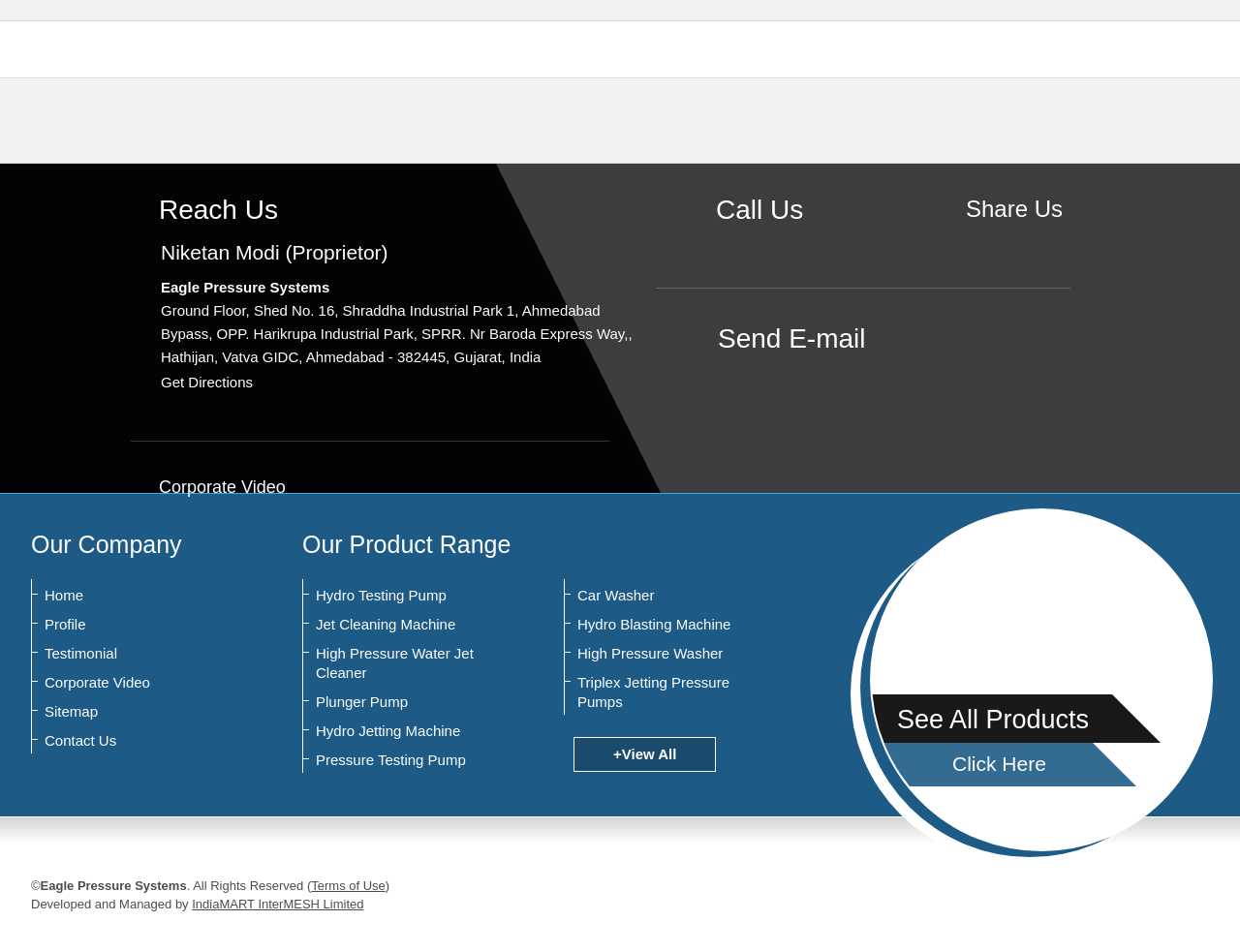Determine the bounding box coordinates for the clickable element to execute this instruction: "Donate to support local news". Provide the coordinates as four float numbers between 0 and 1, i.e., [left, top, right, bottom].

None